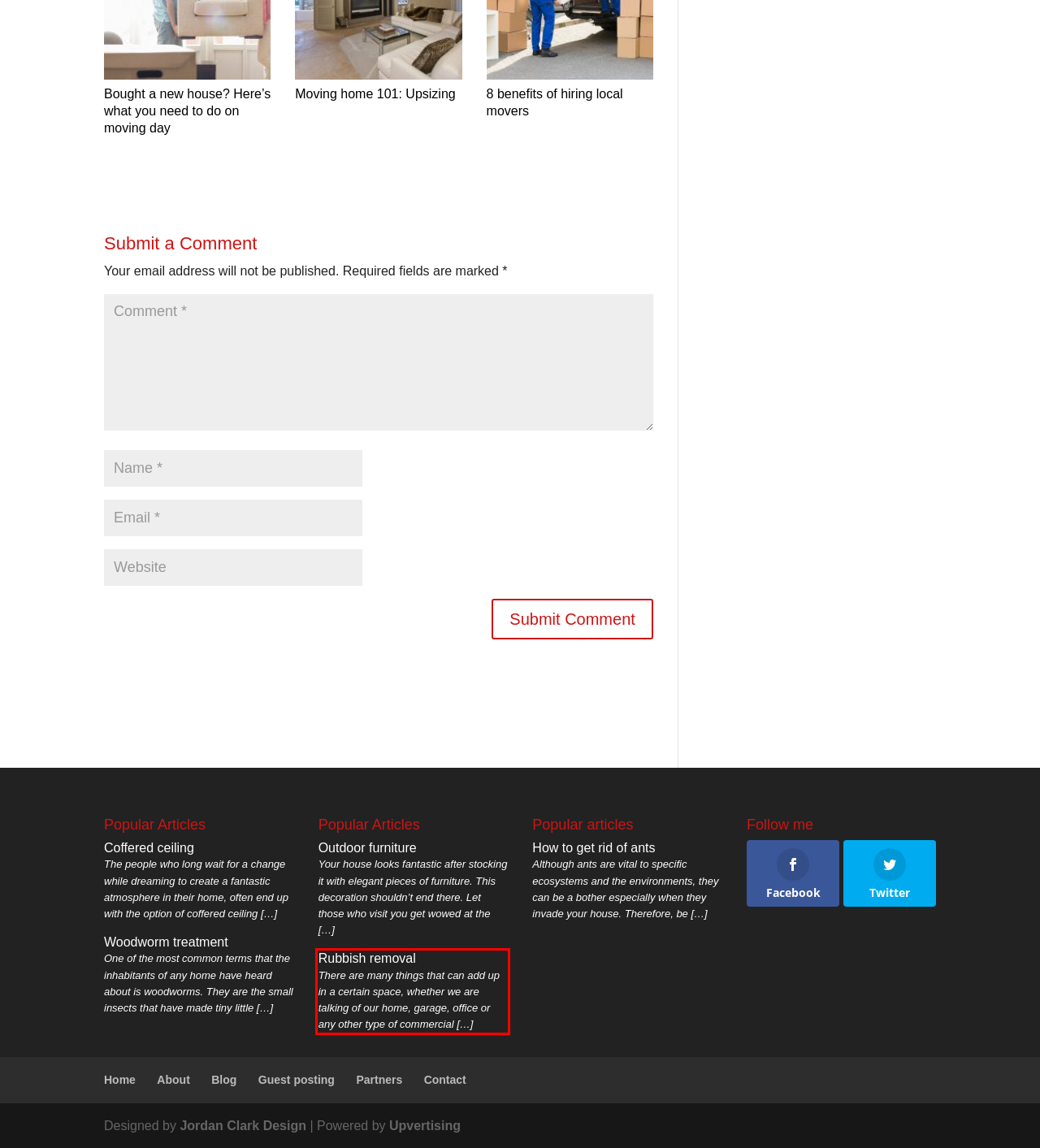Given the screenshot of the webpage, identify the red bounding box, and recognize the text content inside that red bounding box.

Rubbish removal There are many things that can add up in a certain space, whether we are talking of our home, garage, office or any other type of commercial […]